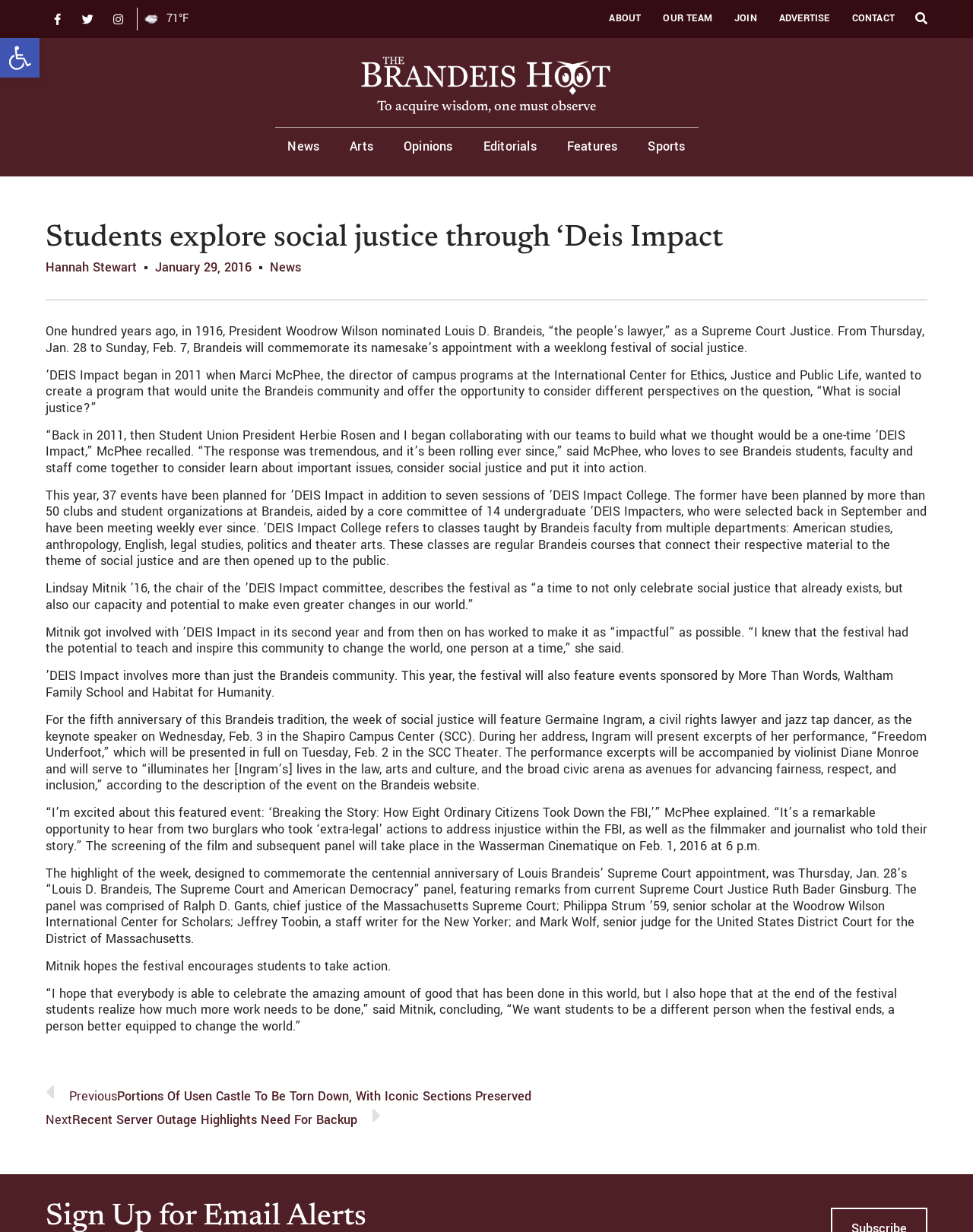Determine the bounding box coordinates of the clickable element to achieve the following action: 'Click on the ABOUT link'. Provide the coordinates as four float values between 0 and 1, formatted as [left, top, right, bottom].

[0.624, 0.011, 0.66, 0.02]